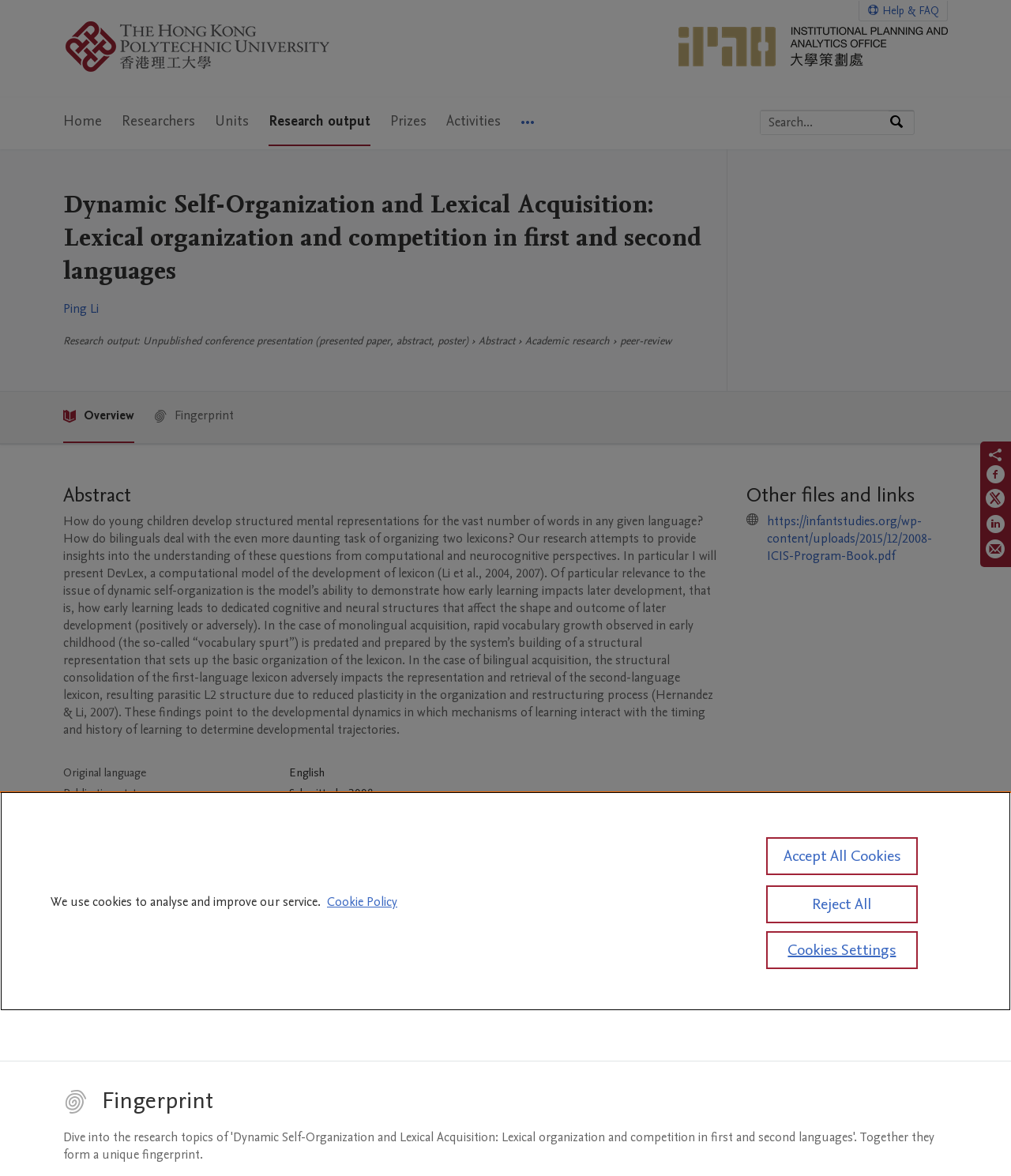Bounding box coordinates are specified in the format (top-left x, top-left y, bottom-right x, bottom-right y). All values are floating point numbers bounded between 0 and 1. Please provide the bounding box coordinate of the region this sentence describes: aria-label="Share on LinkedIn"

[0.975, 0.437, 0.995, 0.458]